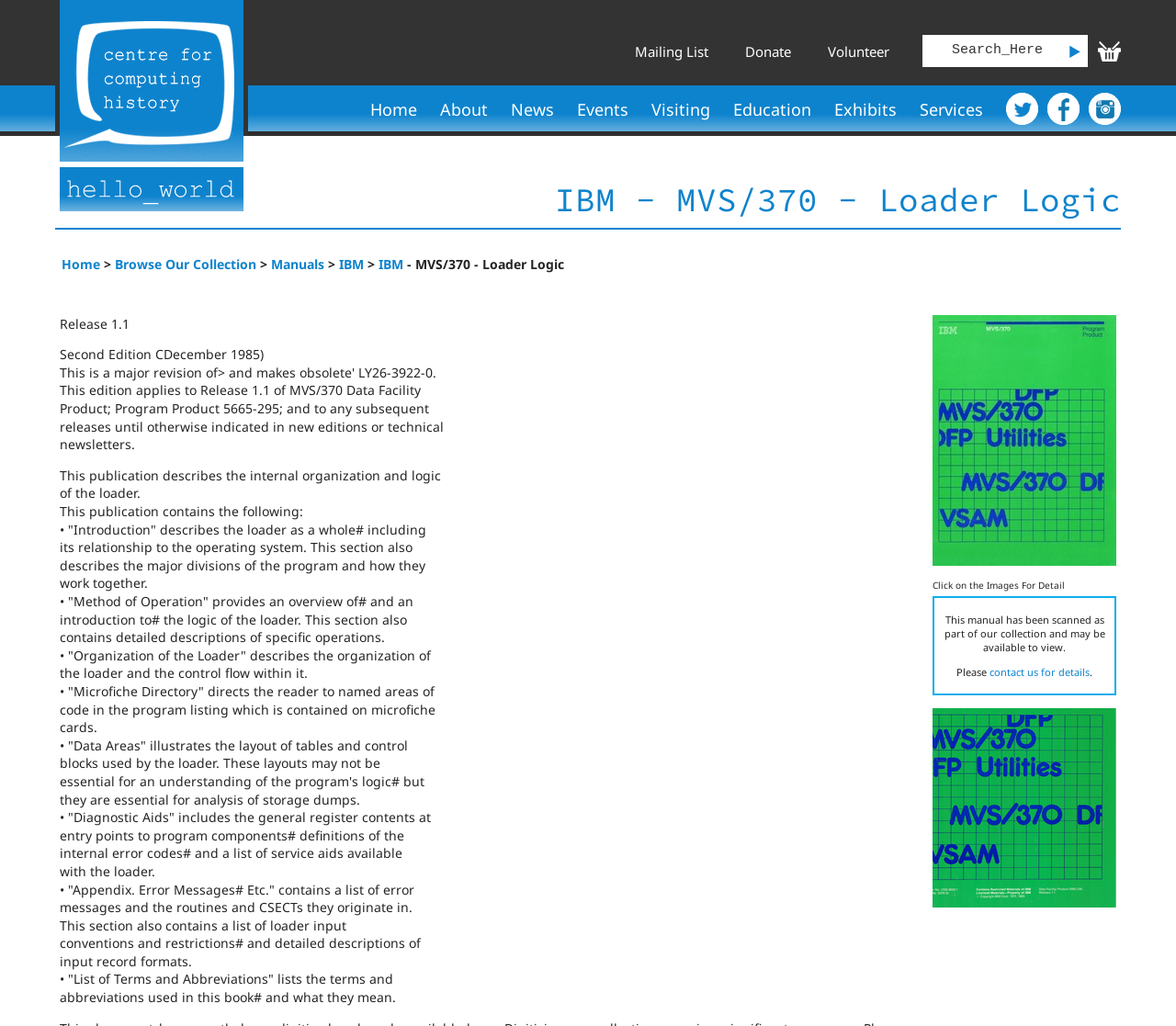Generate a thorough explanation of the webpage's elements.

This webpage is about the IBM - MVS/370 - Loader Logic manual, which is a part of the Centre For Computing History collection. At the top left corner, there is a link to the Centre For Computing History, accompanied by an image of the organization's logo. On the top right corner, there are several links, including "Volunteer", "Donate", "Mailing List", and a search bar with a "Search" button.

Below the top section, there is a navigation menu with links to "Home", "About", "News", "Events", "Visiting", "Education", "Exhibits", and "Services". The main content of the webpage is divided into two sections. The left section has a heading "IBM - MVS/370 - Loader Logic" and a link to "IBM". The right section is a table of contents, which describes the internal organization and logic of the loader, including its relationship to the operating system, method of operation, organization, microfiche directory, data areas, diagnostic aids, and appendix.

The table of contents is divided into several sections, each describing a specific aspect of the loader. The sections include "Introduction", "Method of Operation", "Organization of the Loader", "Microfiche Directory", "Data Areas", "Diagnostic Aids", and "Appendix. Error Messages, Etc.". Each section provides detailed information about the loader's functionality and organization.

At the bottom of the webpage, there is a link to "IBM - MVS/370 - Loader Logic" with an accompanying image, and a link to "contact us for details".